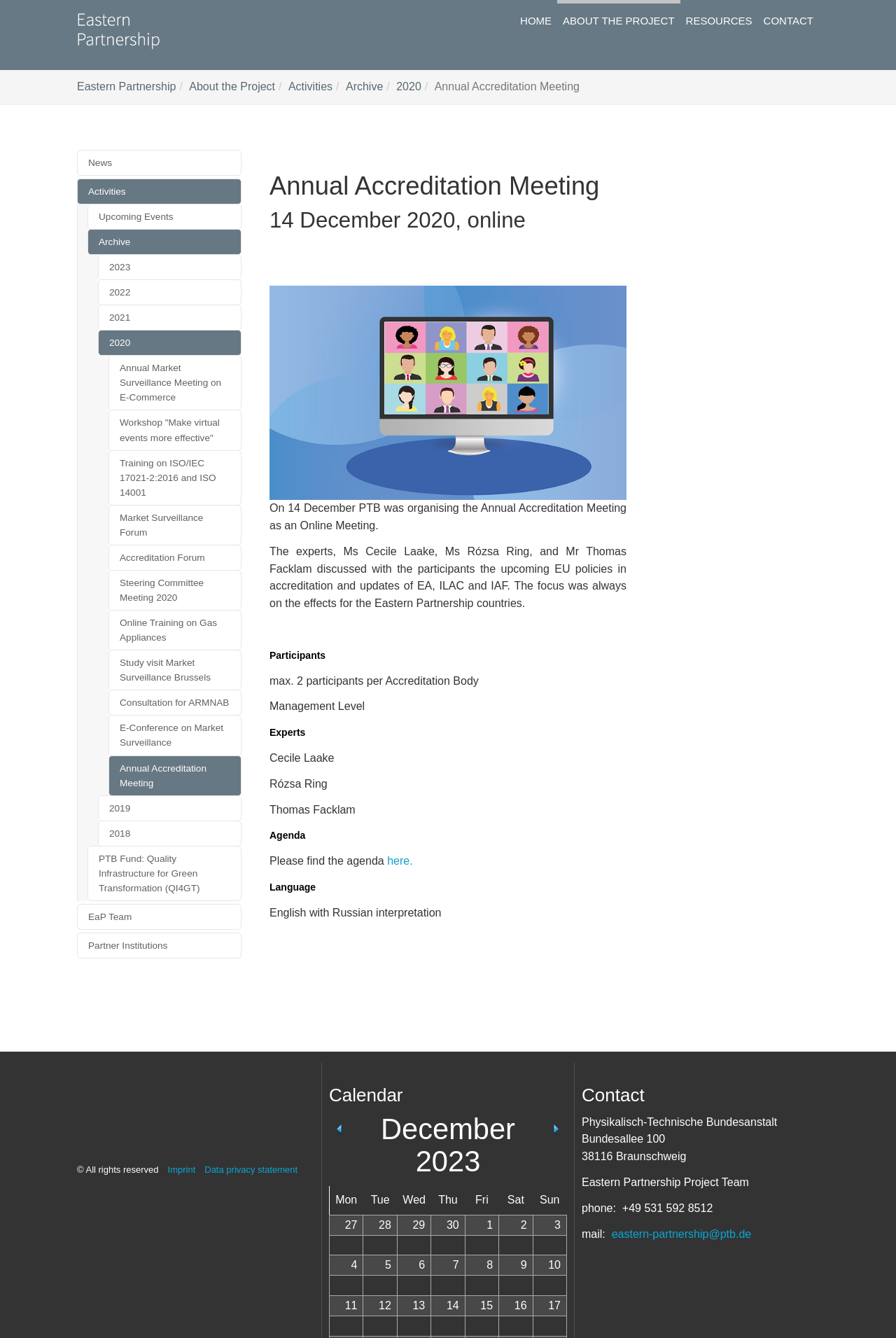Determine the bounding box coordinates for the UI element matching this description: "Study visit Market Surveillance Brussels".

[0.121, 0.486, 0.27, 0.516]